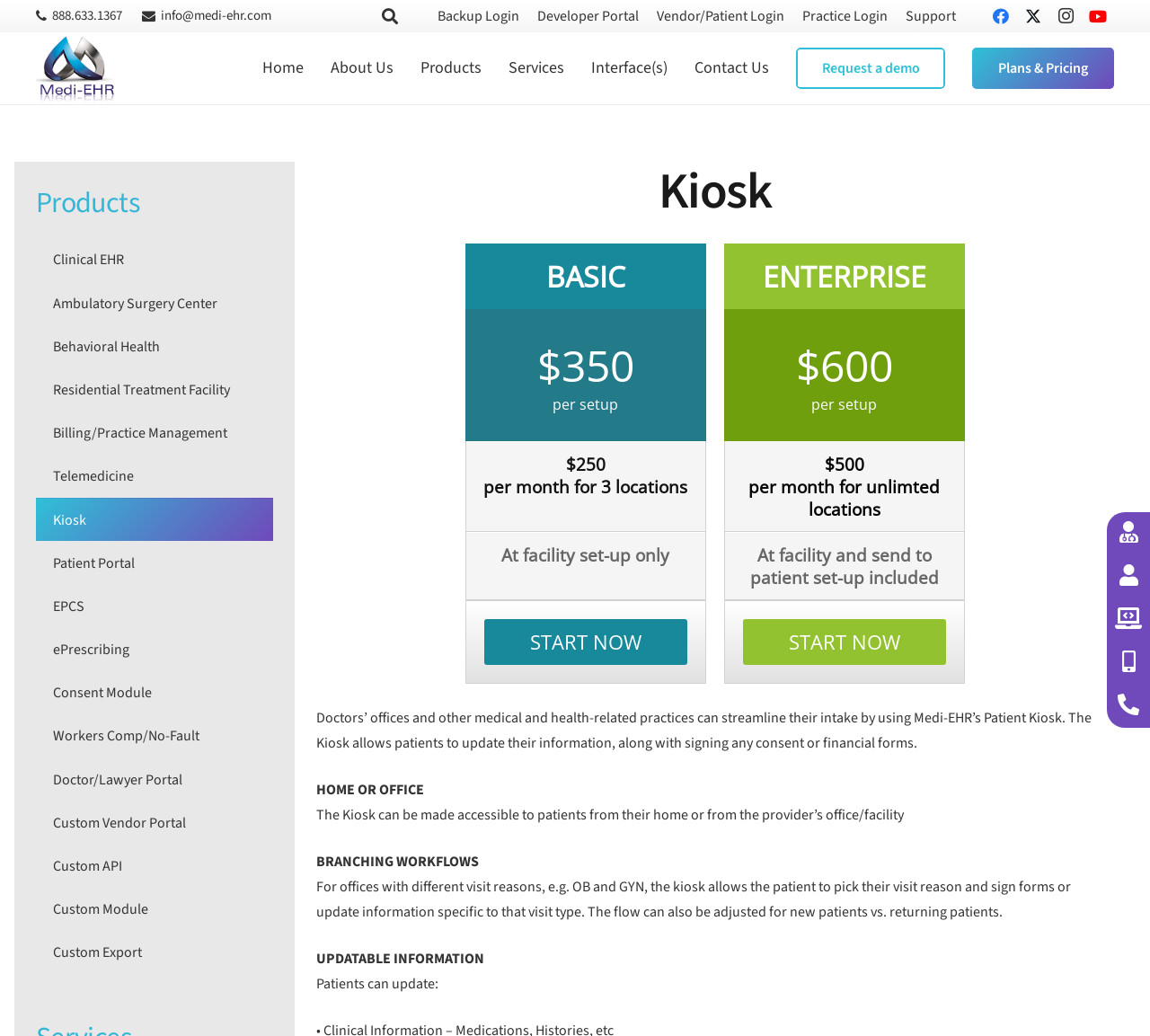Given the description "Residential Treatment Facility", provide the bounding box coordinates of the corresponding UI element.

[0.031, 0.355, 0.238, 0.397]